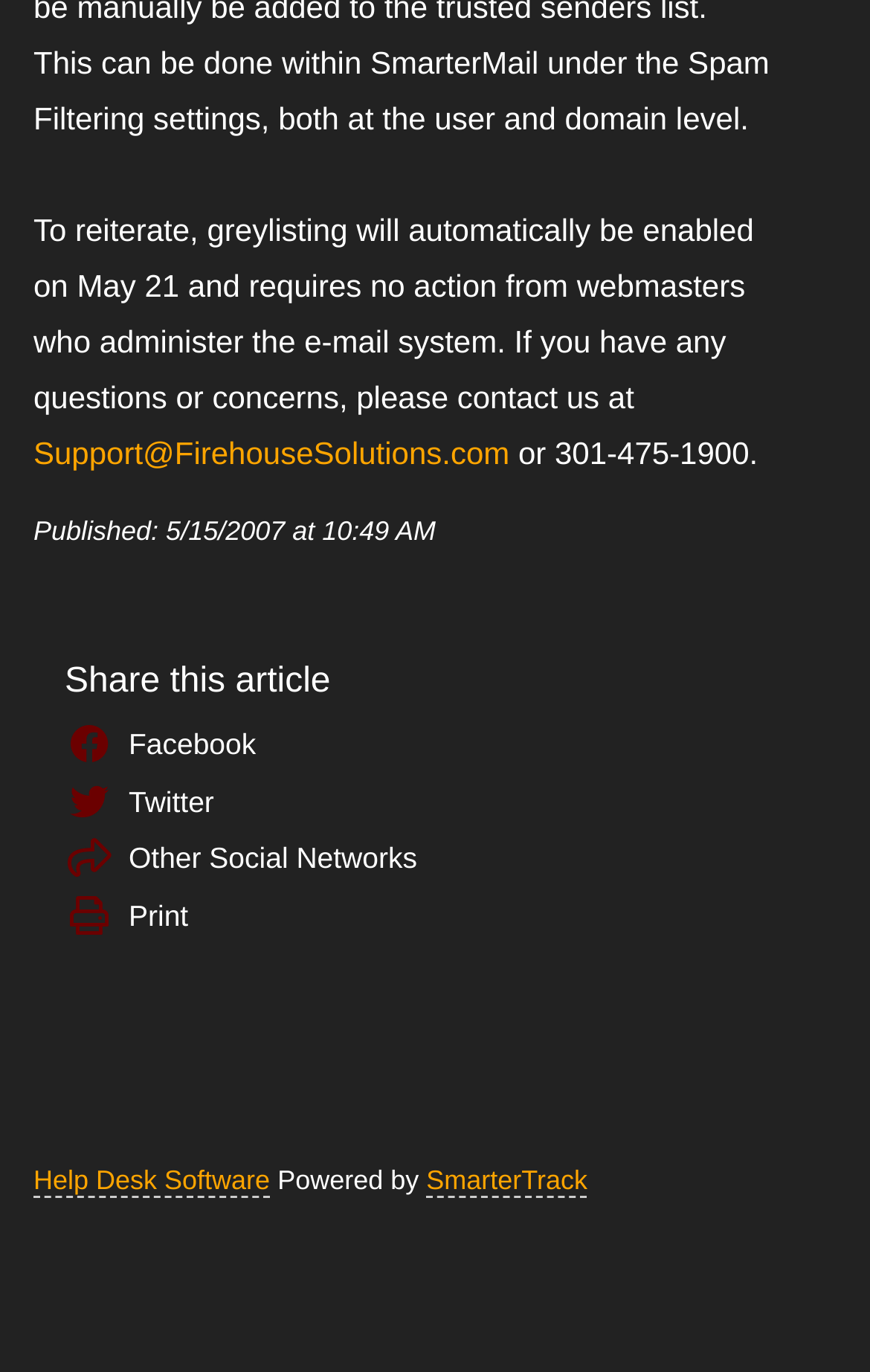Based on the image, please respond to the question with as much detail as possible:
What is the contact email for webmasters?

The contact email for webmasters can be found in the first paragraph of the webpage, where it is mentioned that if webmasters have any questions or concerns, they can contact Support@FirehouseSolutions.com.